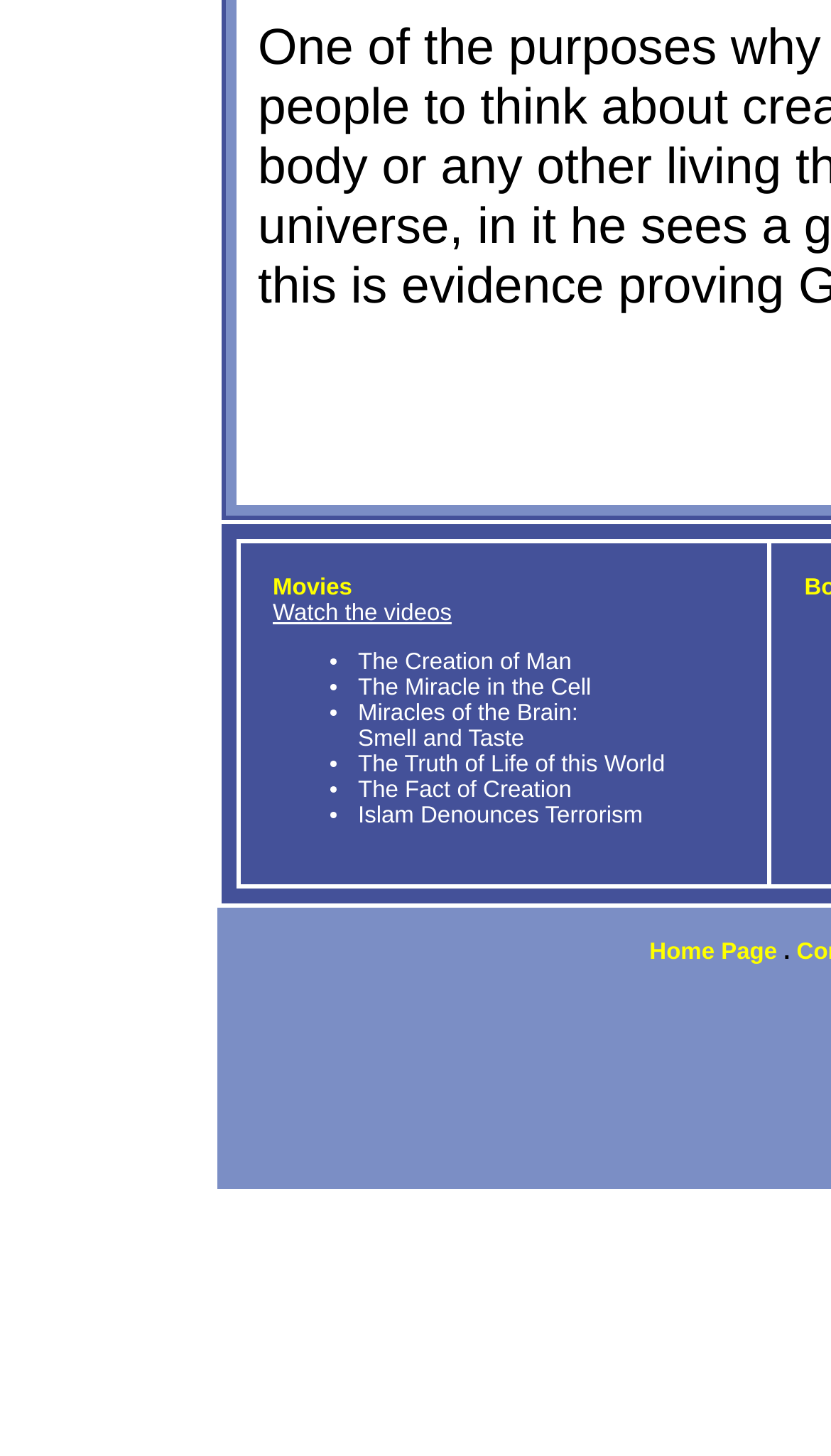What is the position of the 'Home Page' link? Using the information from the screenshot, answer with a single word or phrase.

Bottom right